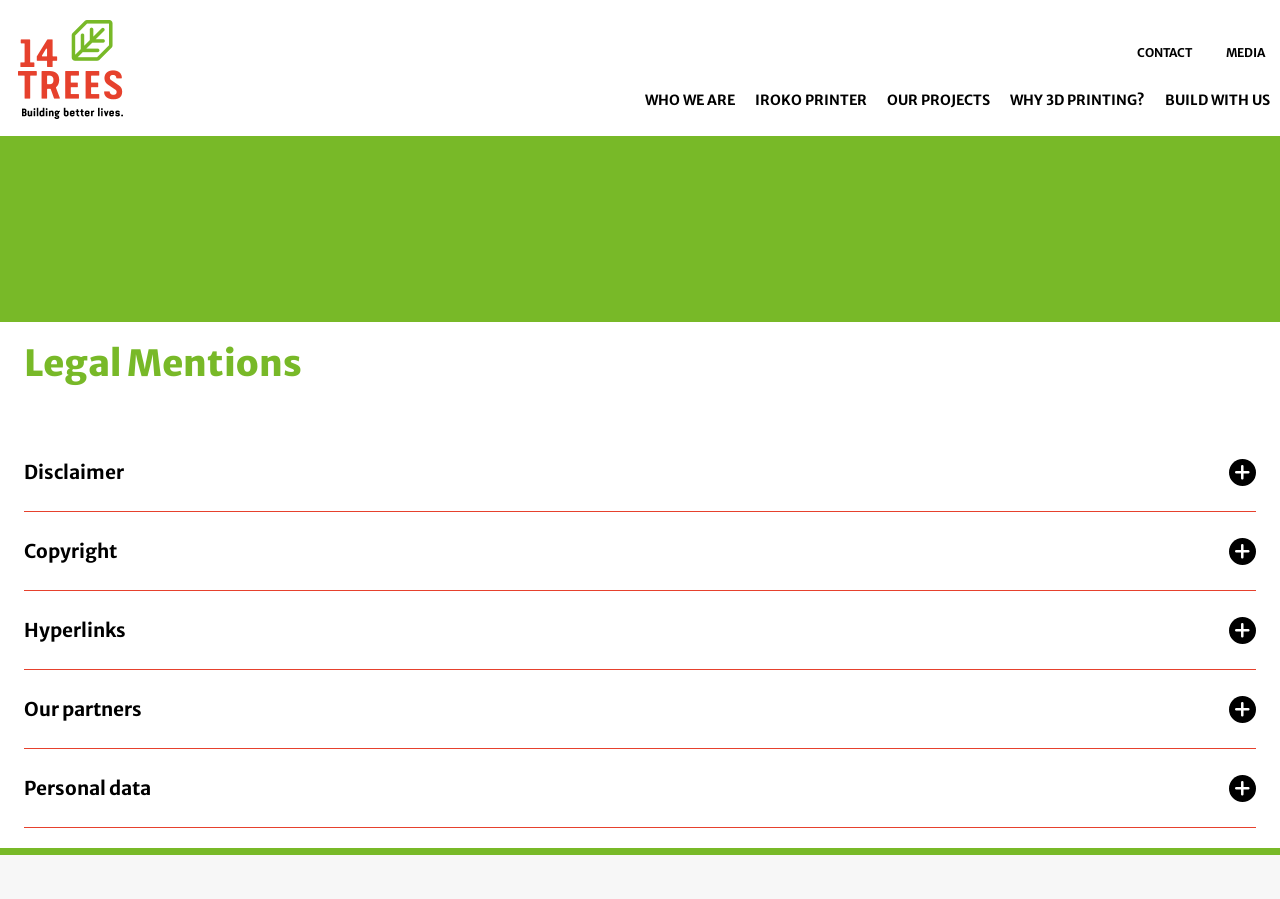Please identify the bounding box coordinates for the region that you need to click to follow this instruction: "go to CONTACT page".

[0.877, 0.049, 0.943, 0.069]